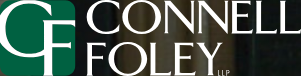Describe the scene in the image with detailed observations.

The image features the logo of Connell Foley LLP, a well-established law firm. The logo prominently displays the initials "CF" in a stylized green design, accompanied by the firm's name "CONNELL FOLEY" in large, bold lettering. The "LLP" designation is subtly integrated in a smaller font. This branding emphasizes the firm's identity and professionalism, aligning with its role as a key sponsor of events such as the Cybersecurity Legal Institute at the University of South Carolina Law School. The image reflects the firm's commitment to providing legal services in areas such as cybersecurity and data privacy.